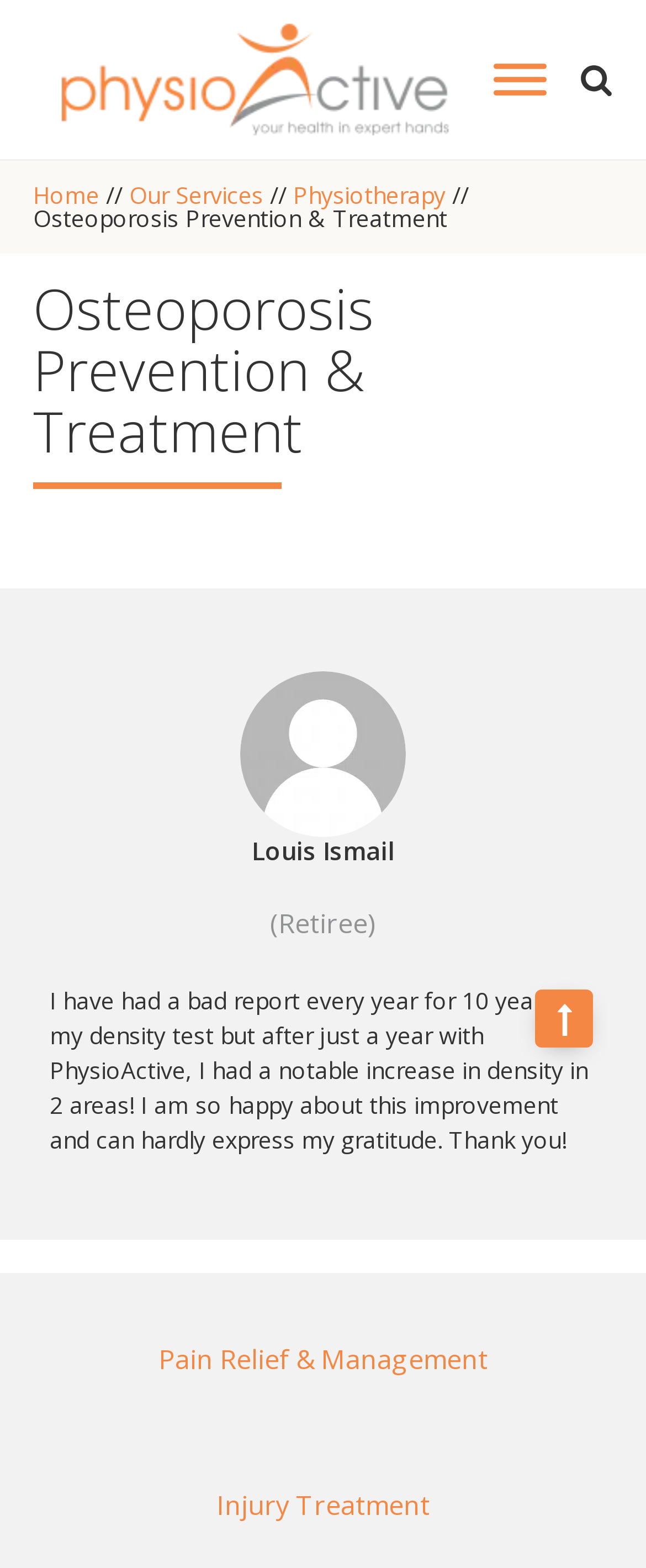Show the bounding box coordinates for the element that needs to be clicked to execute the following instruction: "Read about Physiotherapy". Provide the coordinates in the form of four float numbers between 0 and 1, i.e., [left, top, right, bottom].

[0.454, 0.114, 0.69, 0.134]